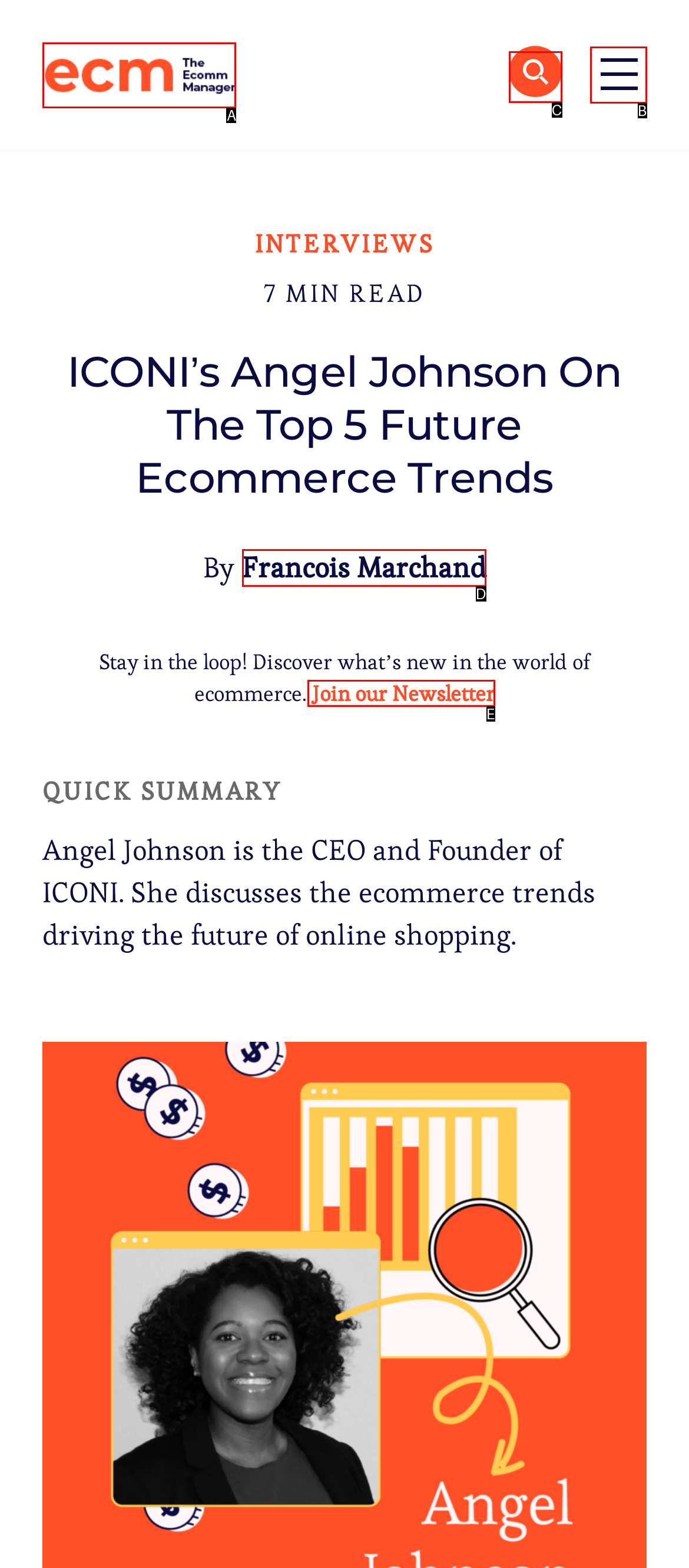Match the HTML element to the description: Castlevania: The Inverted Dungeon. Respond with the letter of the correct option directly.

None